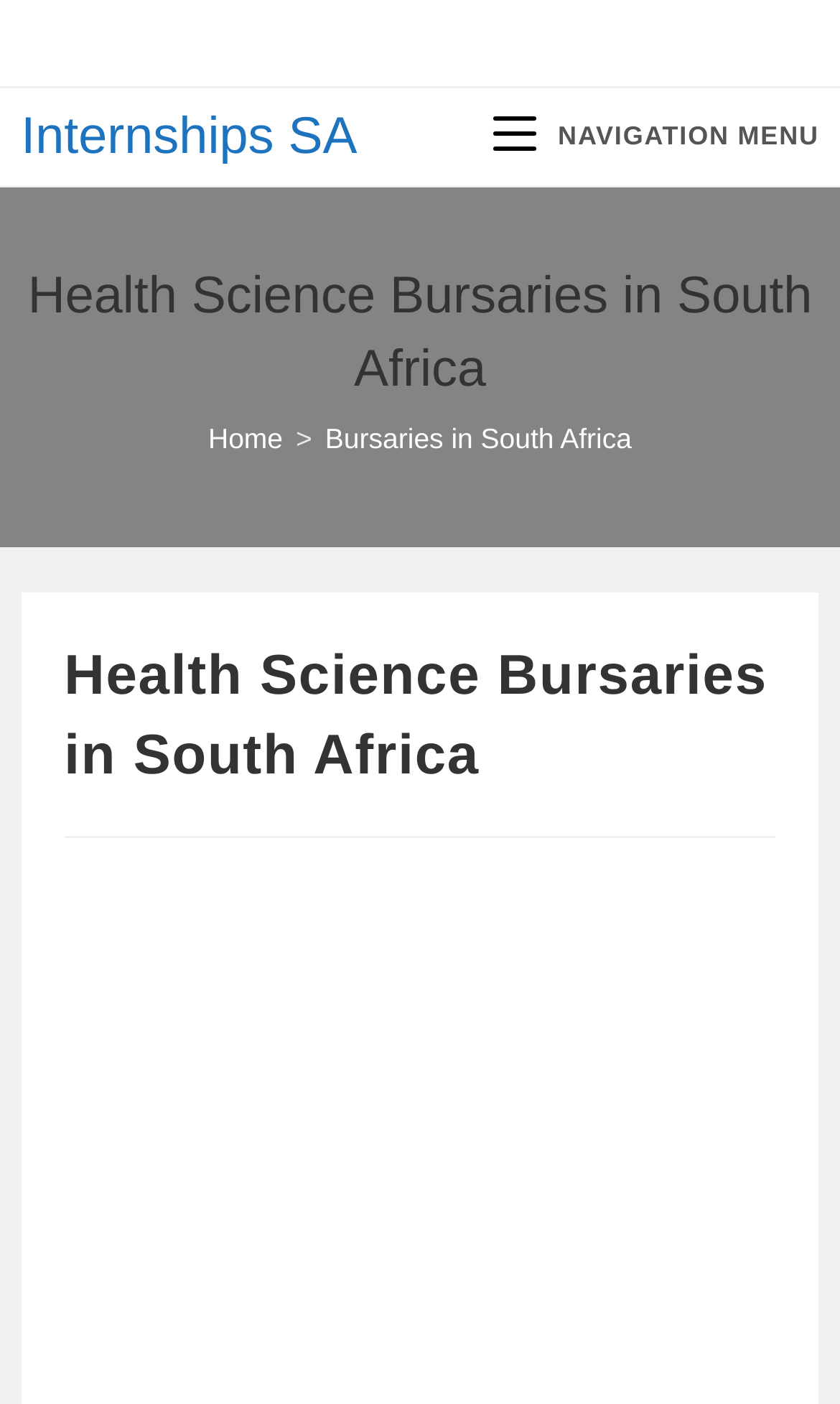Look at the image and write a detailed answer to the question: 
Is the webpage about a specific country?

I determined the answer by looking at the heading elements on the webpage, which mention 'South Africa', indicating that the webpage is about a specific country, namely South Africa.